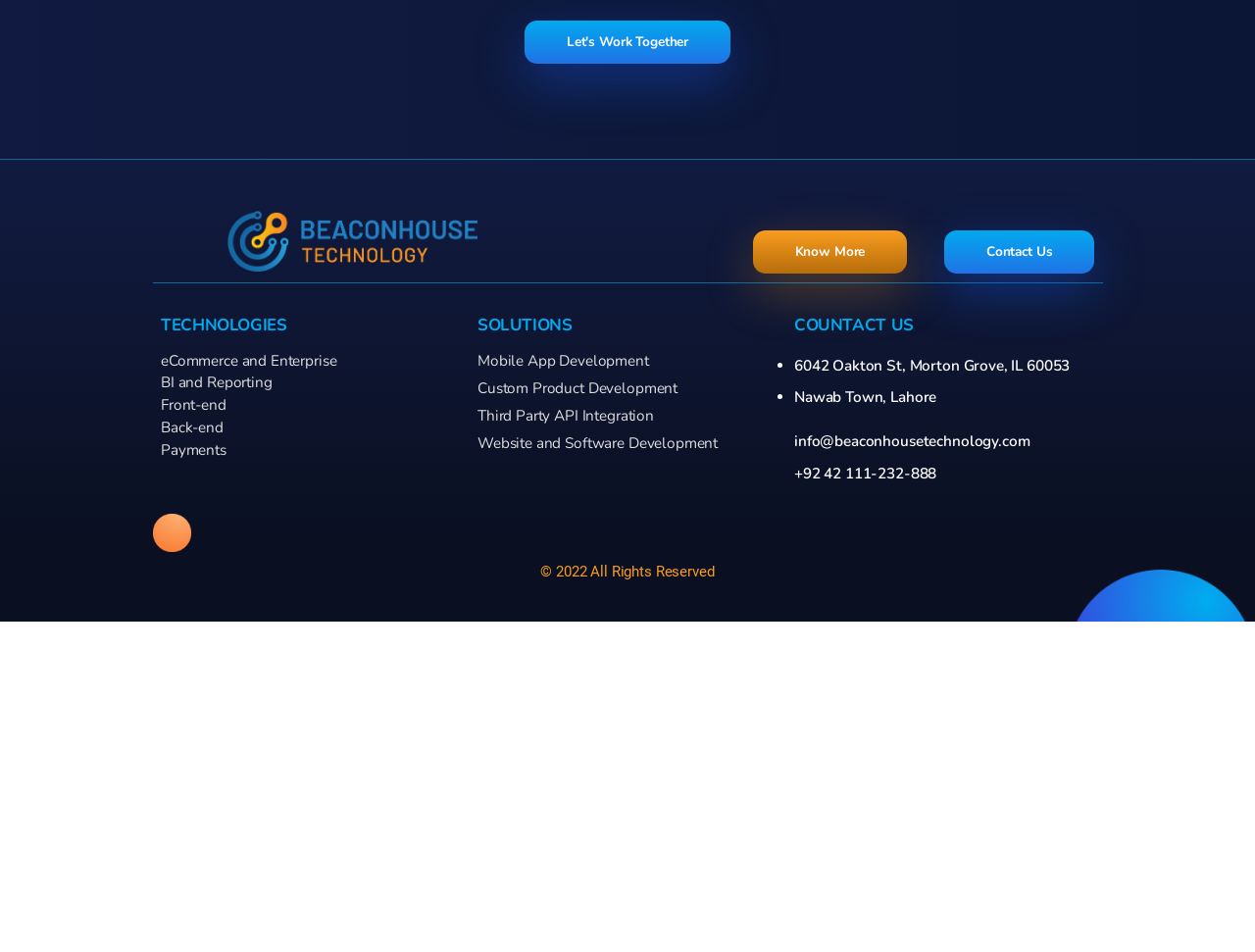Using the provided description: "Front-end", find the bounding box coordinates of the corresponding UI element. The output should be four float numbers between 0 and 1, in the format [left, top, right, bottom].

[0.151, 0.72, 0.432, 0.748]